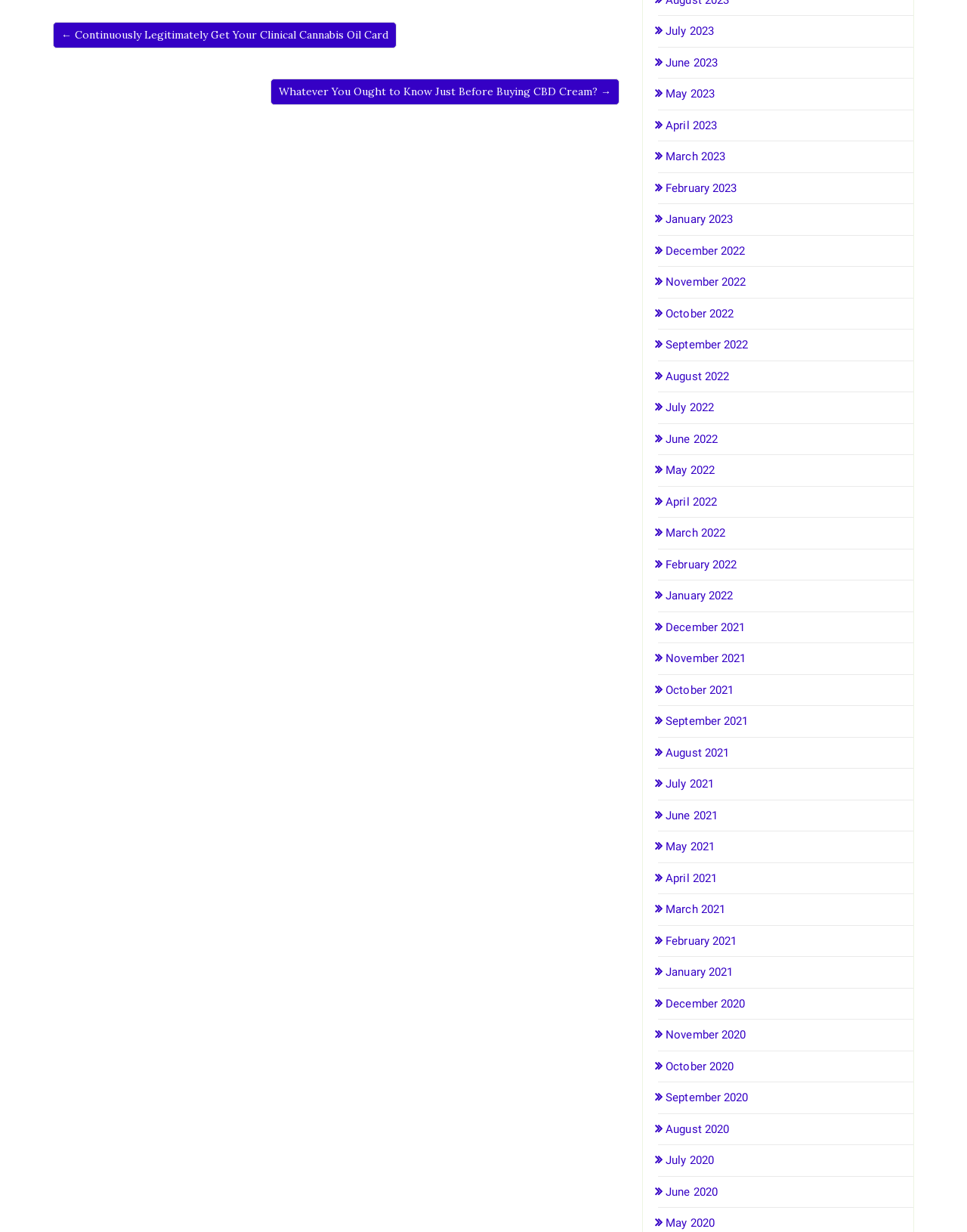How many archive links are there on the webpage?
Give a detailed response to the question by analyzing the screenshot.

There are 39 archive links on the webpage, ranging from 'July 2023' to 'May 2020', each representing a different month.